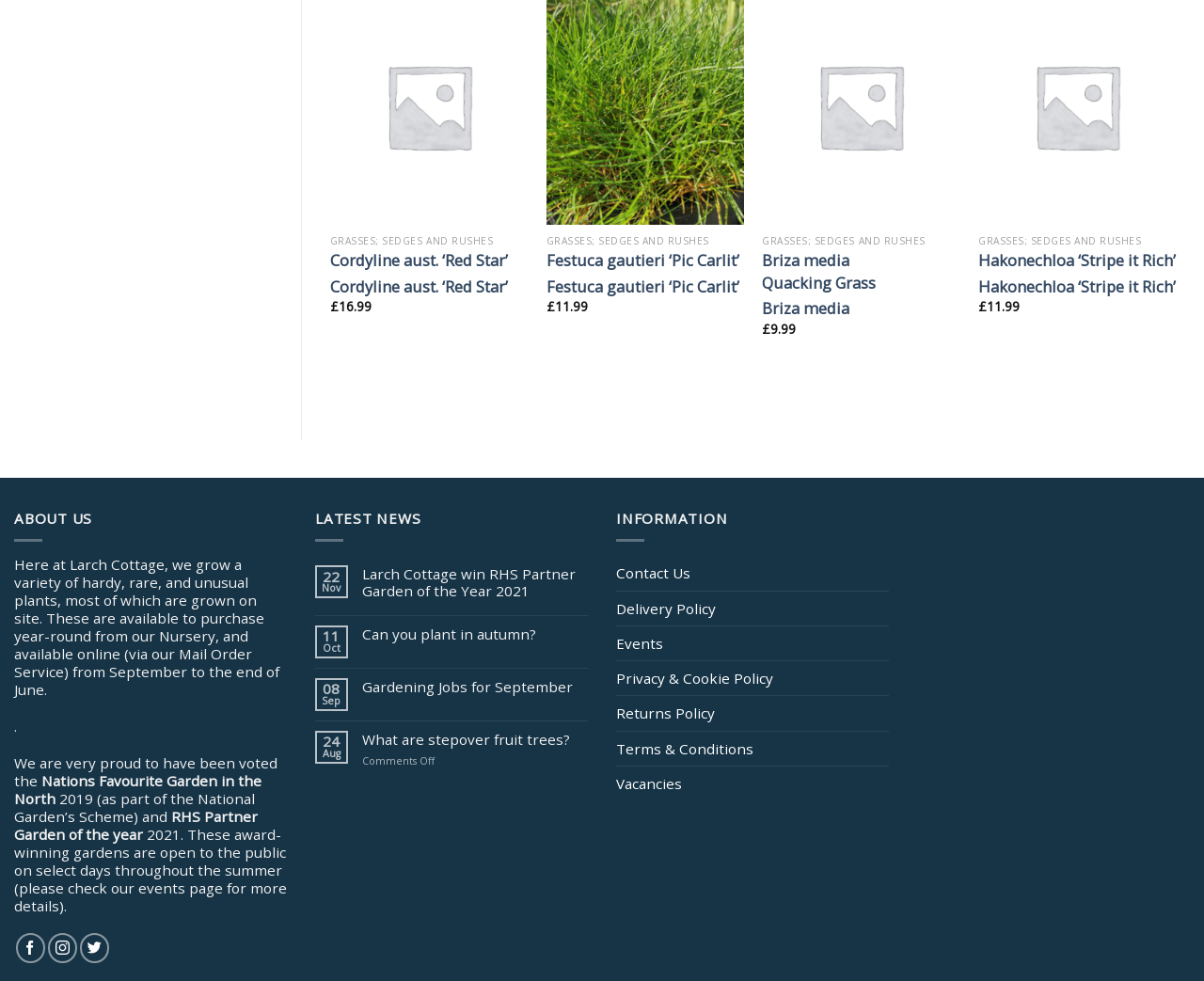Find the bounding box coordinates for the area that should be clicked to accomplish the instruction: "Read about overhead crane maintenance".

None